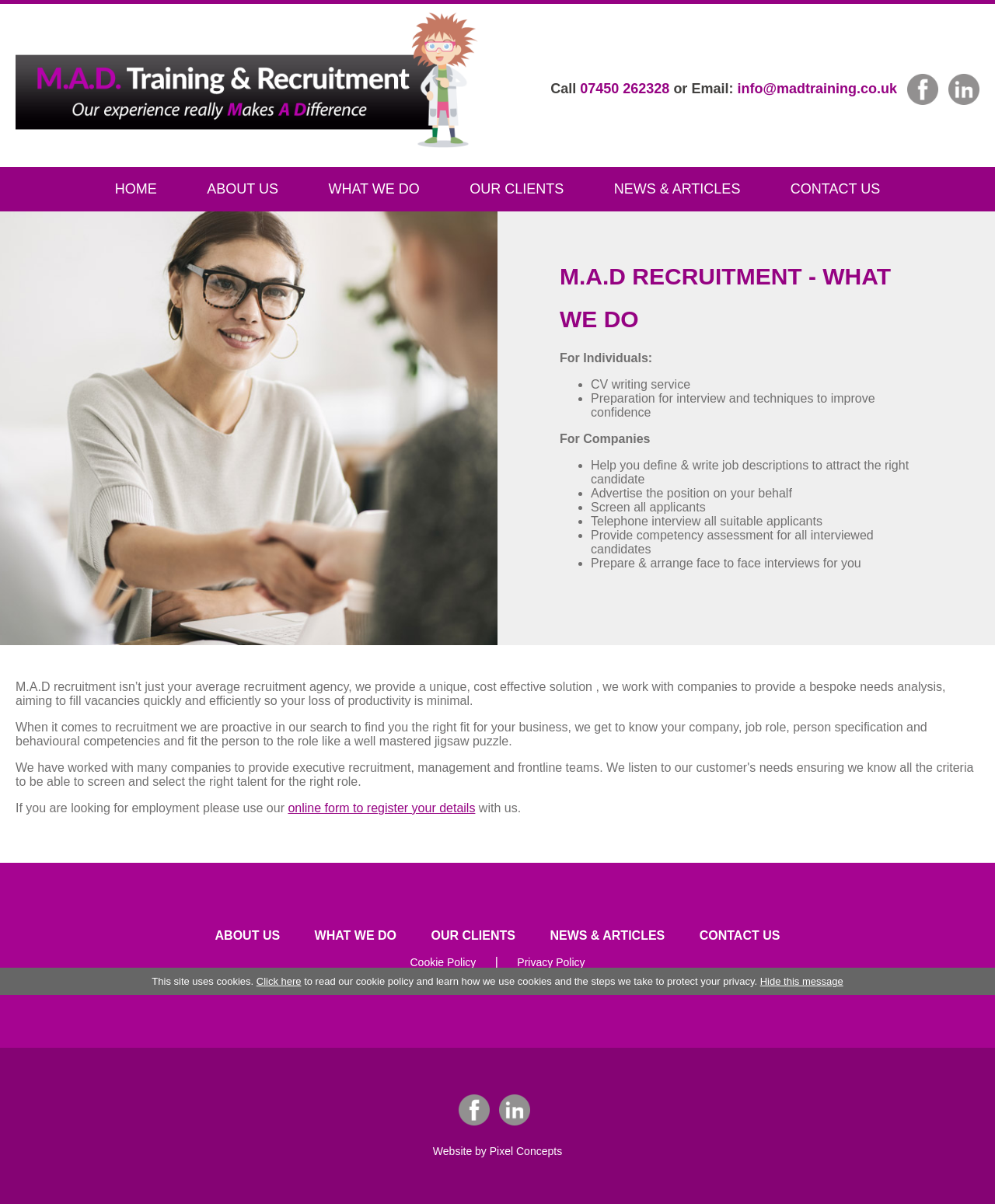Identify the bounding box coordinates of the region that needs to be clicked to carry out this instruction: "Register your details online". Provide these coordinates as four float numbers ranging from 0 to 1, i.e., [left, top, right, bottom].

[0.289, 0.666, 0.478, 0.677]